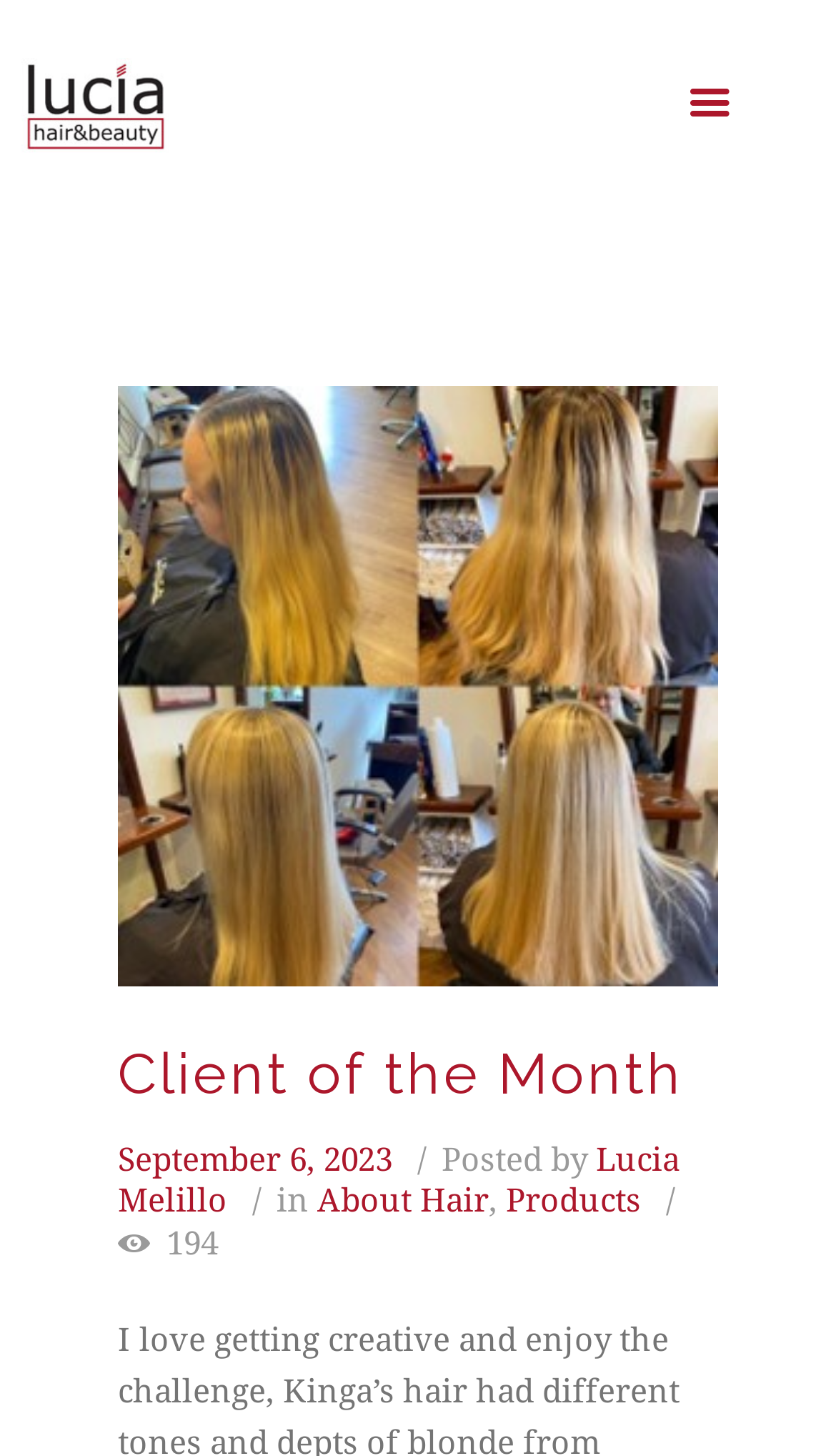Provide your answer to the question using just one word or phrase: How many views does the client of the month have?

194